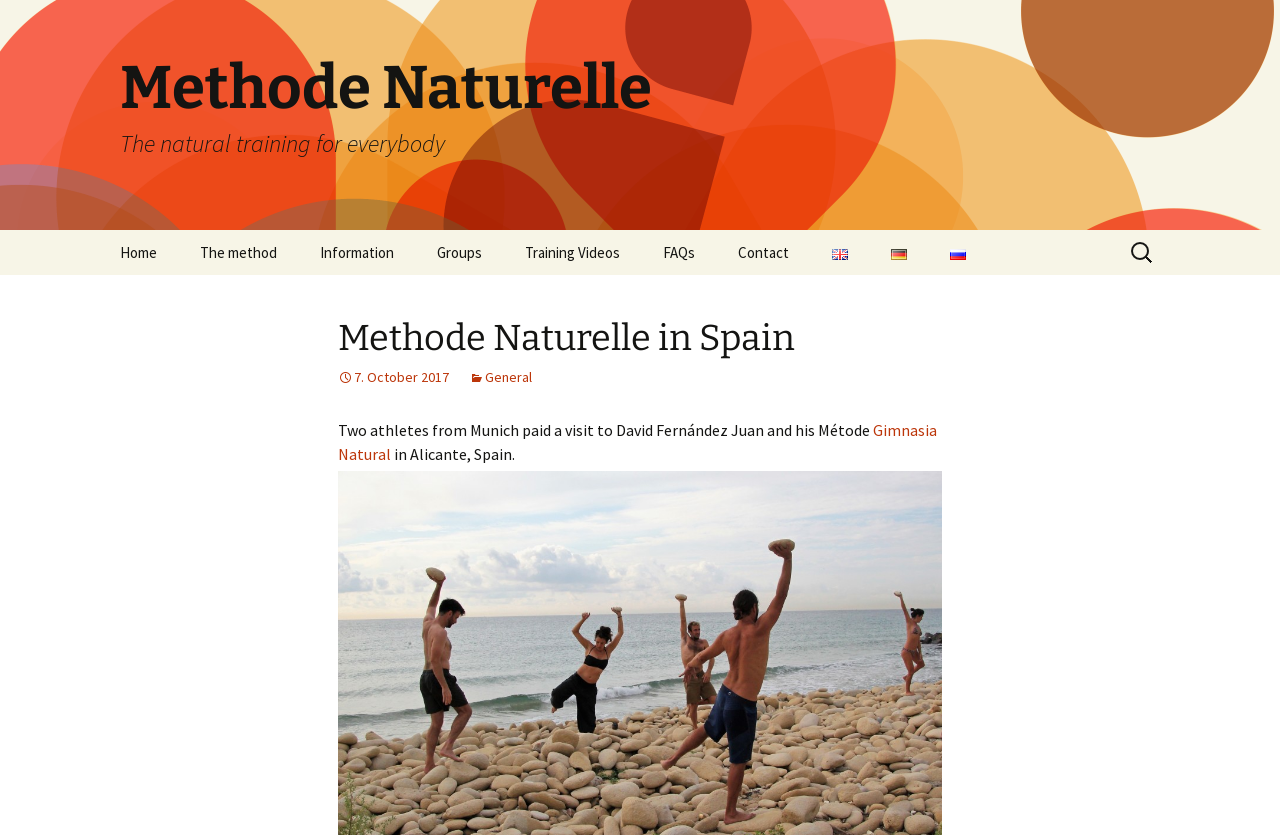Please identify the bounding box coordinates of the element's region that should be clicked to execute the following instruction: "Visit the 'Groups' page". The bounding box coordinates must be four float numbers between 0 and 1, i.e., [left, top, right, bottom].

[0.326, 0.275, 0.392, 0.329]